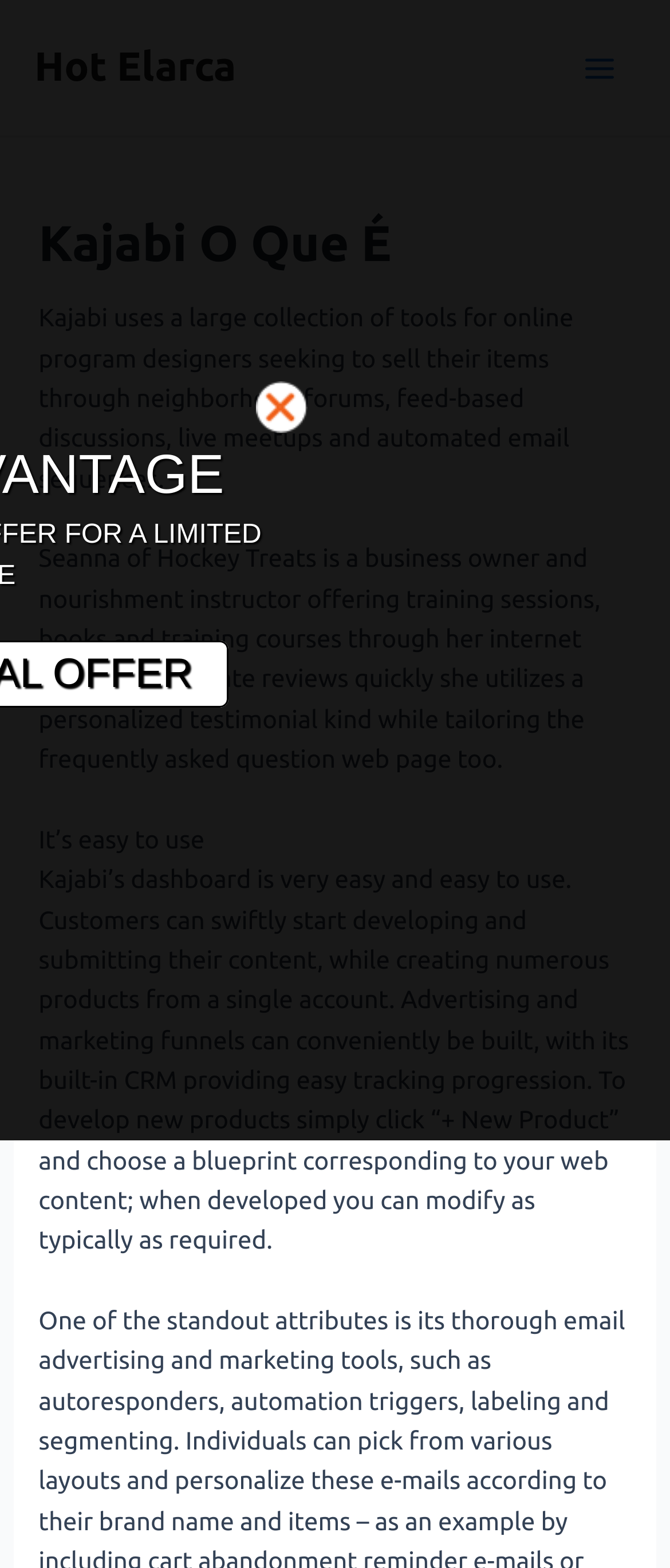What is the function of the 'Main Menu' button?
Refer to the image and provide a thorough answer to the question.

The 'Main Menu' button has an 'expanded' property set to False, suggesting that it is a toggle button that can be used to expand or collapse a menu. When clicked, the button likely expands the menu to reveal additional options or features.